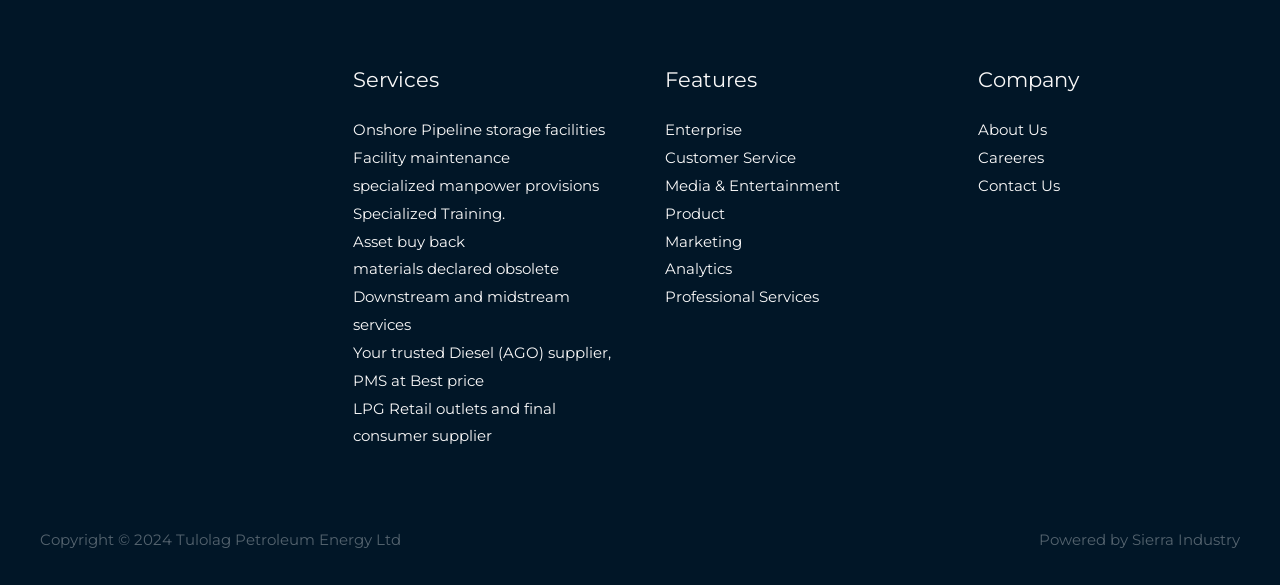Please determine the bounding box coordinates of the element's region to click in order to carry out the following instruction: "Learn about Enterprise". The coordinates should be four float numbers between 0 and 1, i.e., [left, top, right, bottom].

[0.52, 0.205, 0.58, 0.238]